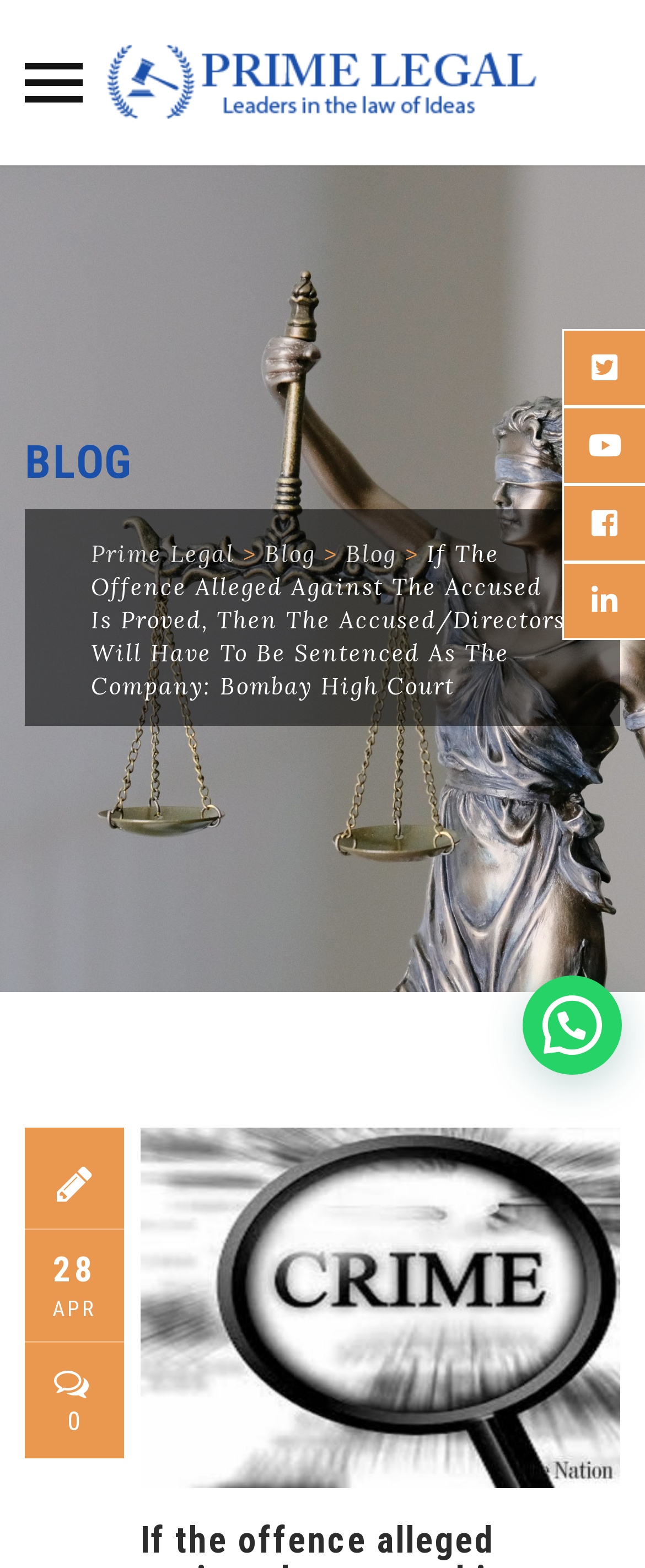Utilize the information from the image to answer the question in detail:
What is the court mentioned in the article?

I found this answer by reading the title of the article, which explicitly mentions 'Bombay High Court'. This suggests that the article is discussing a court case or ruling related to the Bombay High Court.